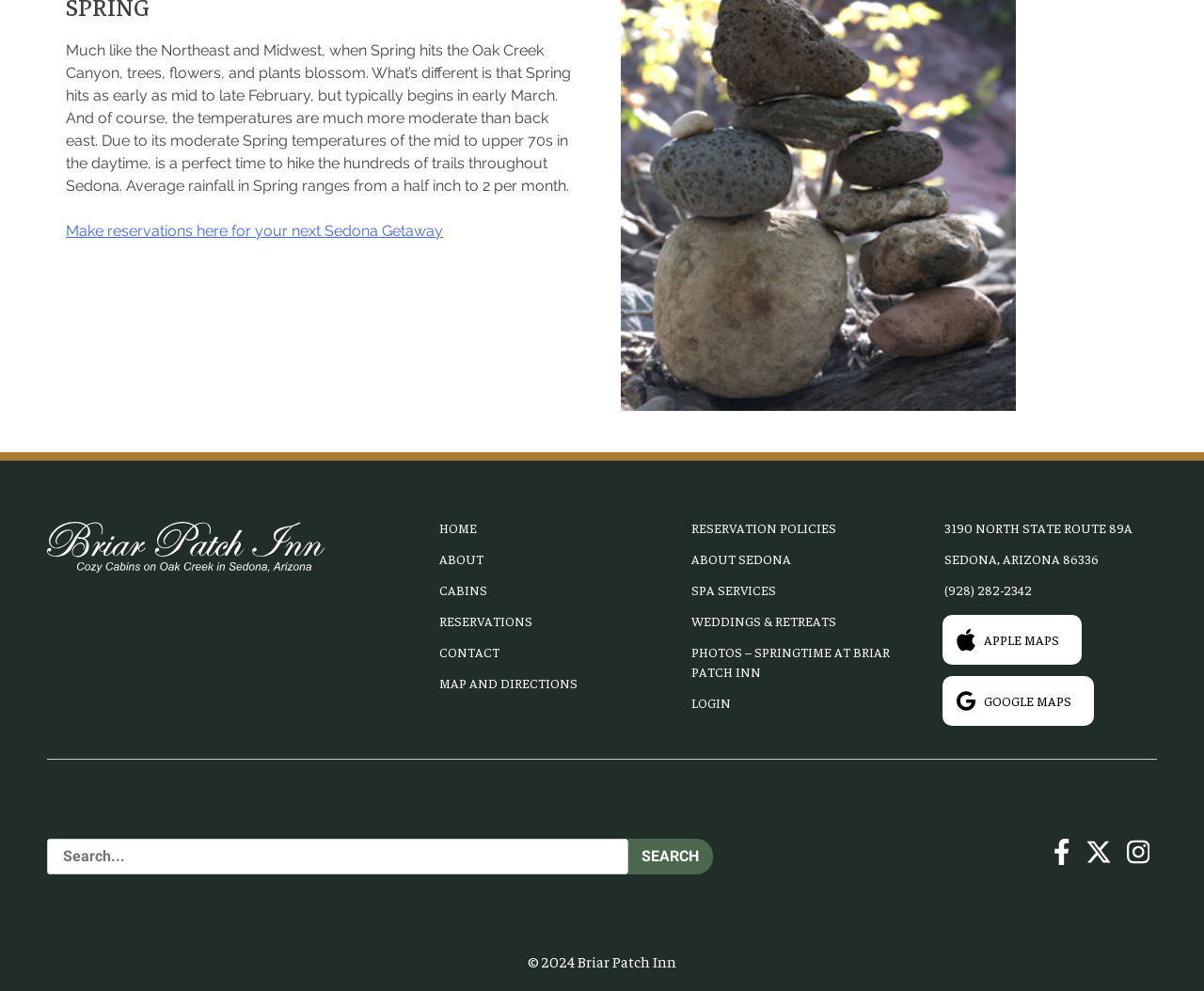Identify the bounding box coordinates for the UI element described as: "3190 North State Route 89A". The coordinates should be provided as four floats between 0 and 1: [left, top, right, bottom].

[0.781, 0.517, 0.961, 0.548]